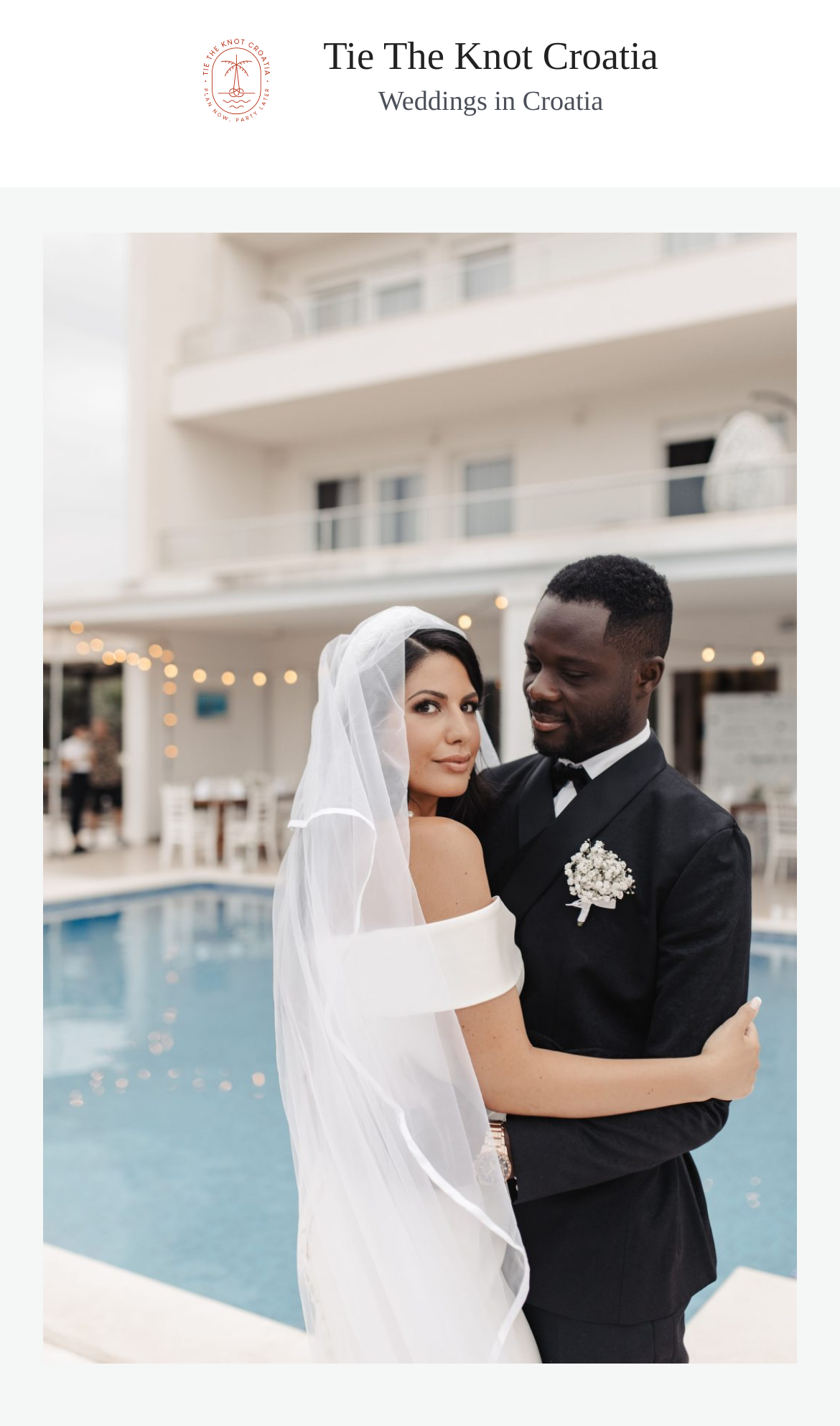Bounding box coordinates should be in the format (top-left x, top-left y, bottom-right x, bottom-right y) and all values should be floating point numbers between 0 and 1. Determine the bounding box coordinate for the UI element described as: Tie The Knot Croatia

[0.385, 0.024, 0.784, 0.055]